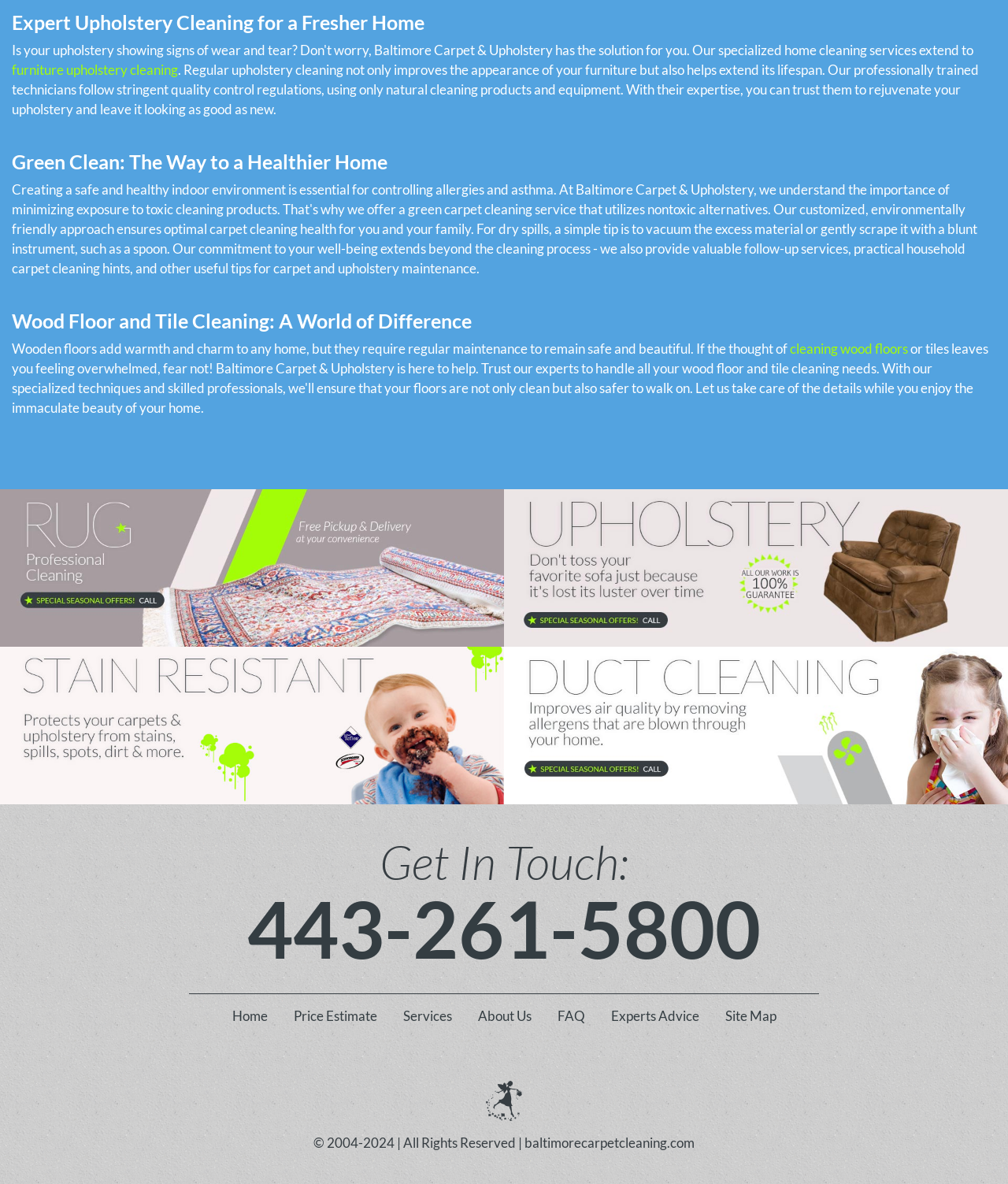Bounding box coordinates are specified in the format (top-left x, top-left y, bottom-right x, bottom-right y). All values are floating point numbers bounded between 0 and 1. Please provide the bounding box coordinate of the region this sentence describes: cleaning wood floors

[0.784, 0.287, 0.901, 0.301]